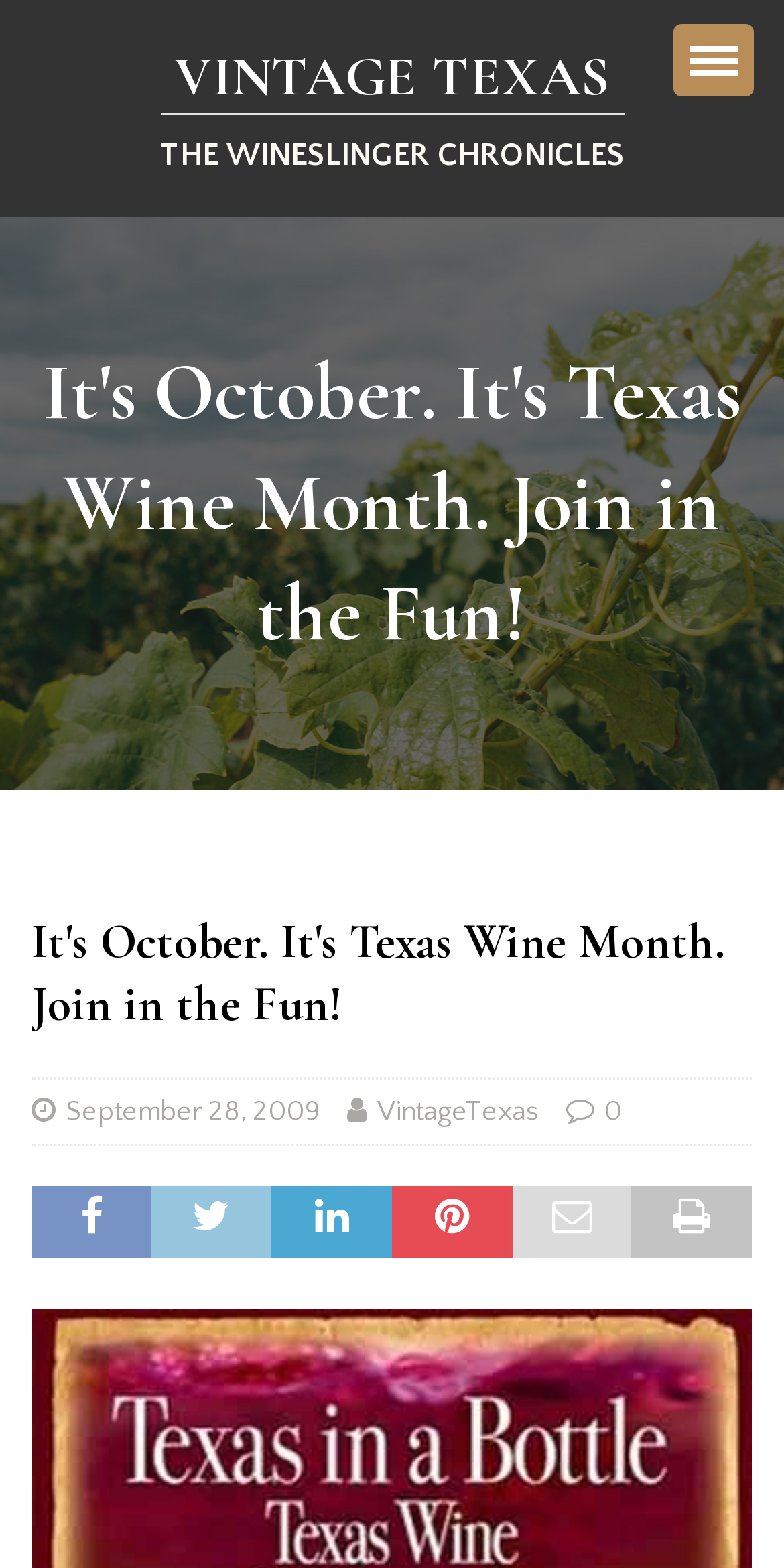Find the bounding box coordinates for the HTML element described as: "VintageTexas". The coordinates should consist of four float values between 0 and 1, i.e., [left, top, right, bottom].

[0.481, 0.698, 0.689, 0.719]